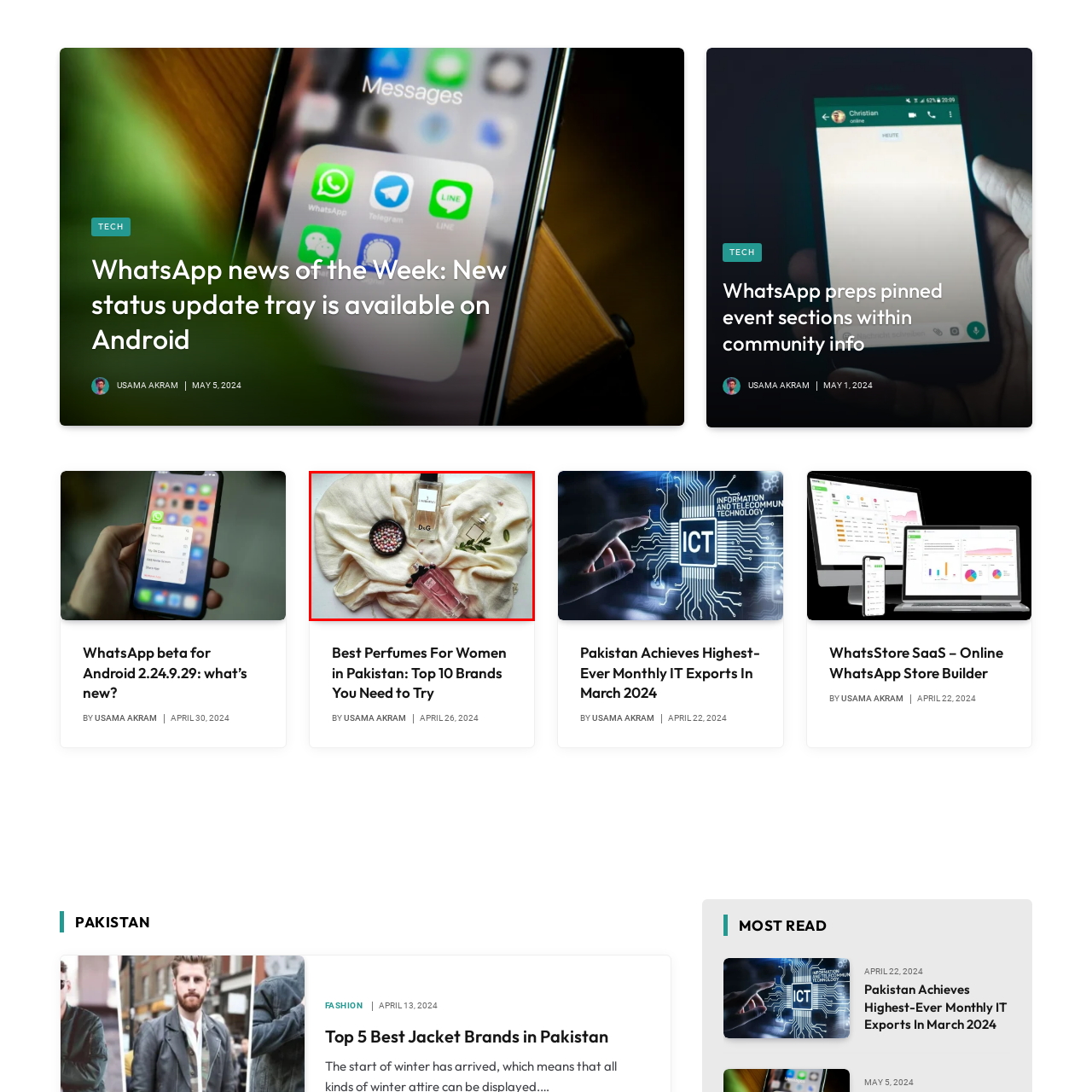Look at the image within the red outlined box, How many perfume bottles are in the arrangement? Provide a one-word or brief phrase answer.

three